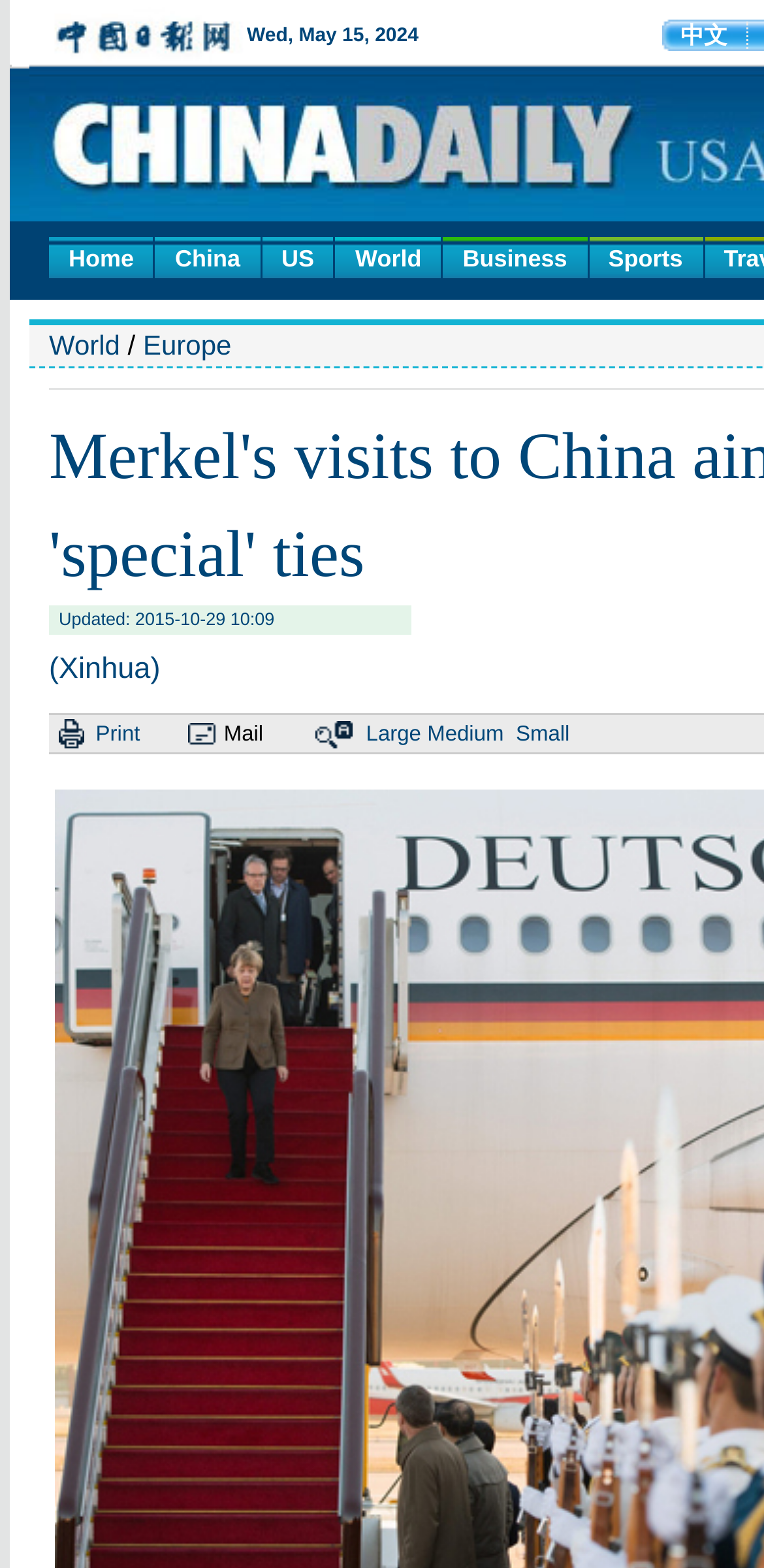Locate the bounding box coordinates of the clickable region to complete the following instruction: "send the article by mail."

[0.293, 0.461, 0.345, 0.476]